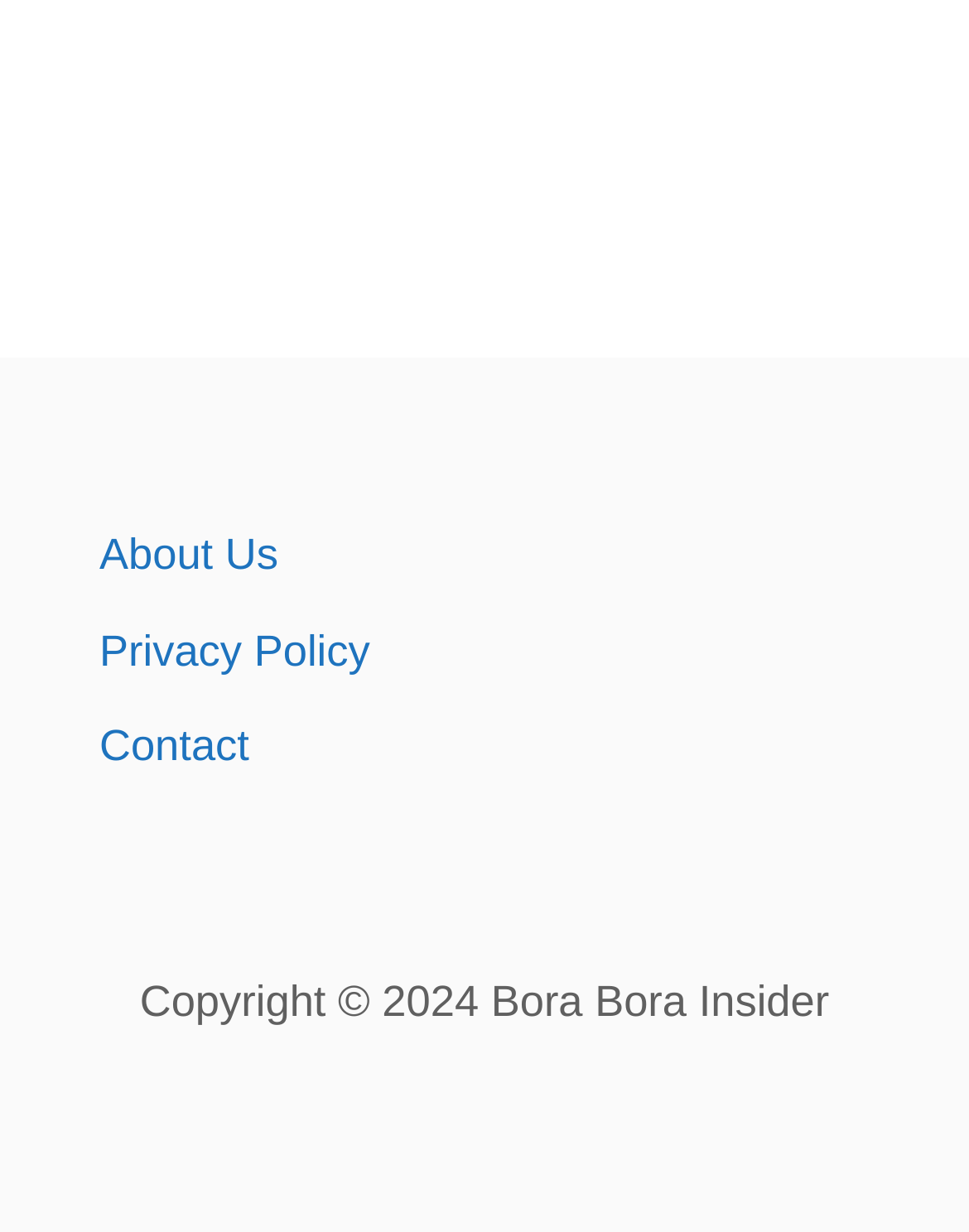Given the description "Frequently Asked Questions", provide the bounding box coordinates of the corresponding UI element.

None